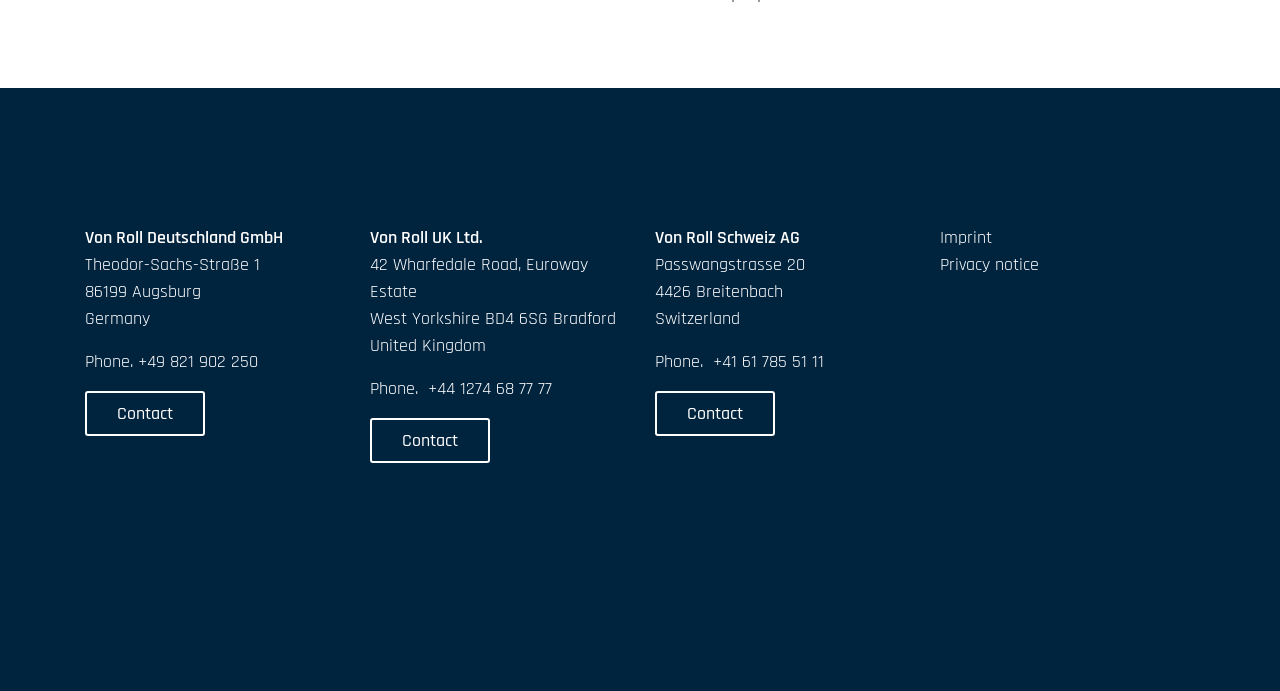Please identify the bounding box coordinates of the region to click in order to complete the given instruction: "Call the phone number for Von Roll UK Ltd.". The coordinates should be four float numbers between 0 and 1, i.e., [left, top, right, bottom].

[0.334, 0.546, 0.431, 0.579]